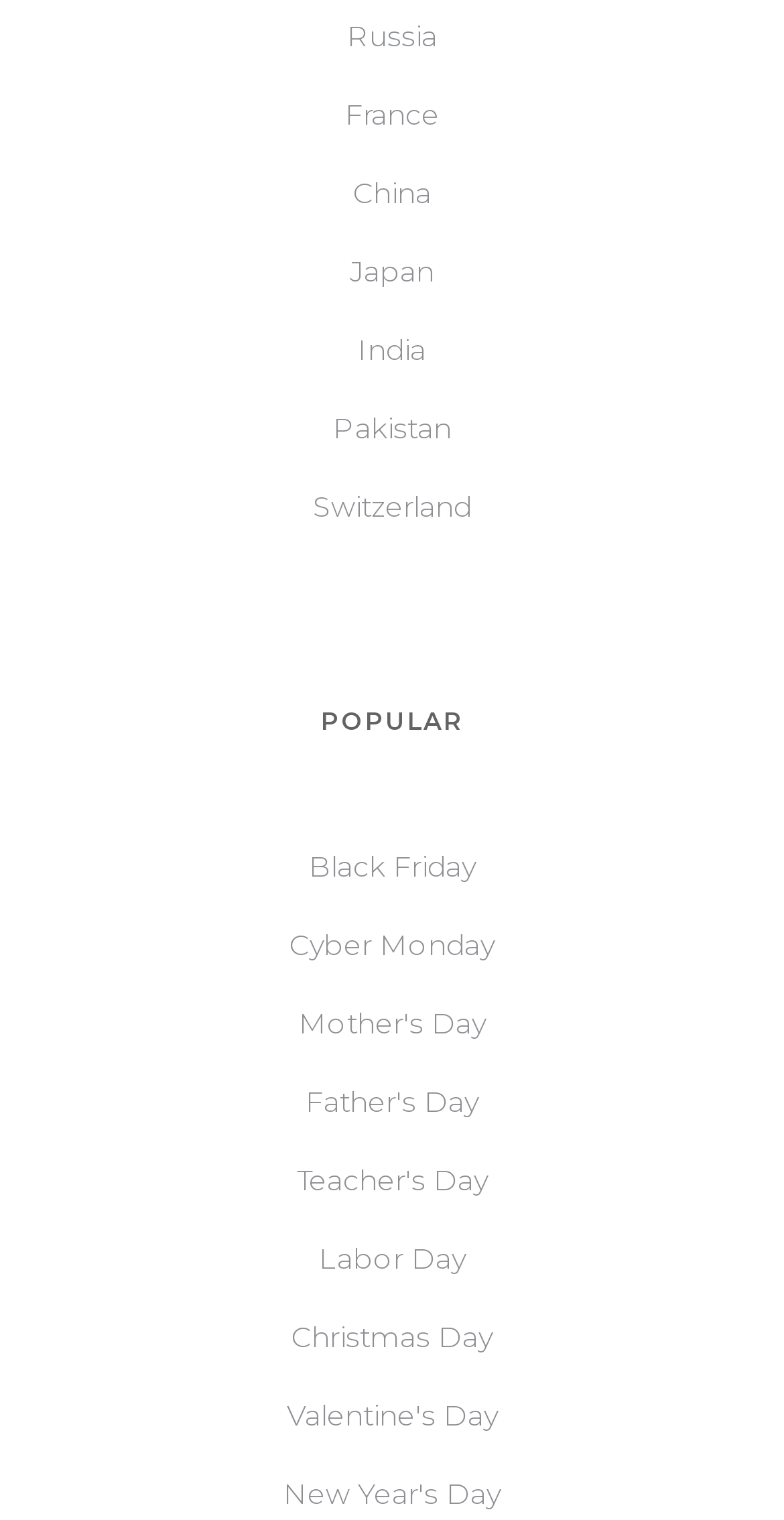Find the bounding box coordinates for the area you need to click to carry out the instruction: "Explore Switzerland". The coordinates should be four float numbers between 0 and 1, indicated as [left, top, right, bottom].

[0.351, 0.317, 0.649, 0.349]